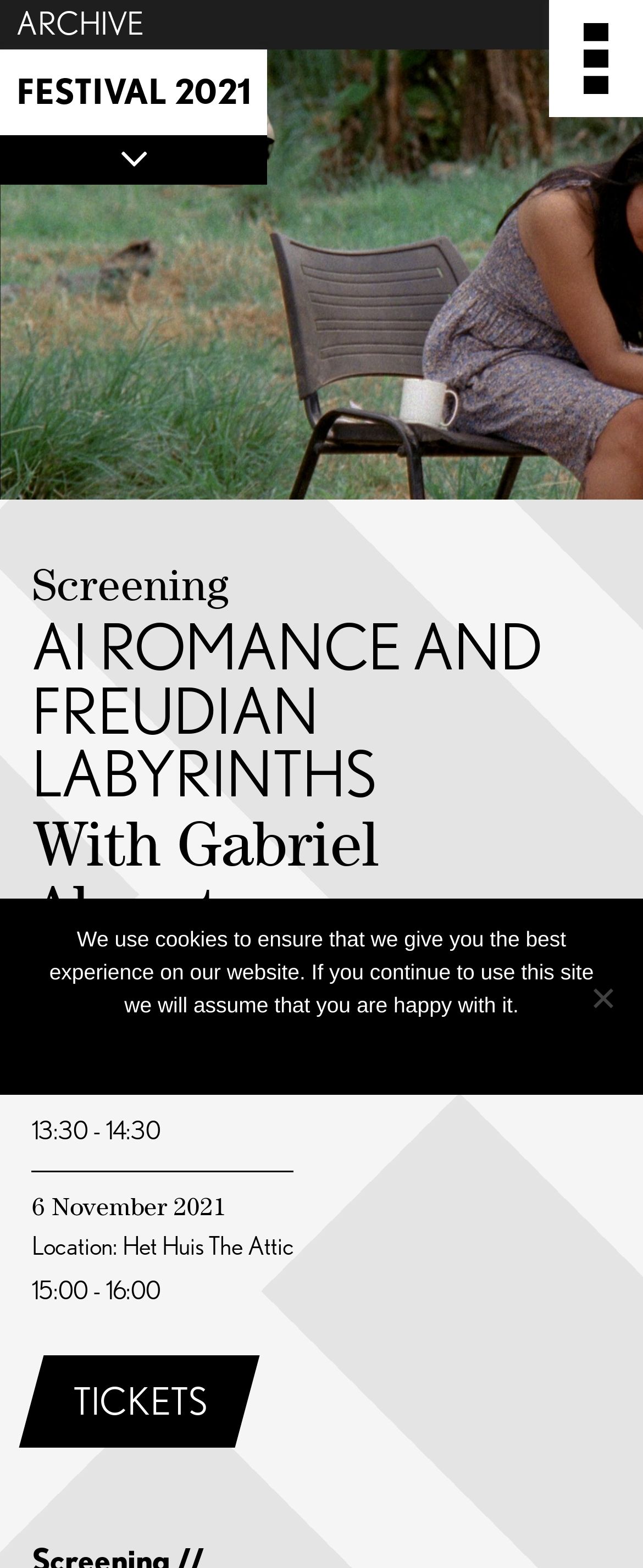What is the location of the event?
Use the information from the image to give a detailed answer to the question.

I found the location of the event by looking at the StaticText elements with the text 'Location: Het Huis The Attic' which are located below the dates of the event.